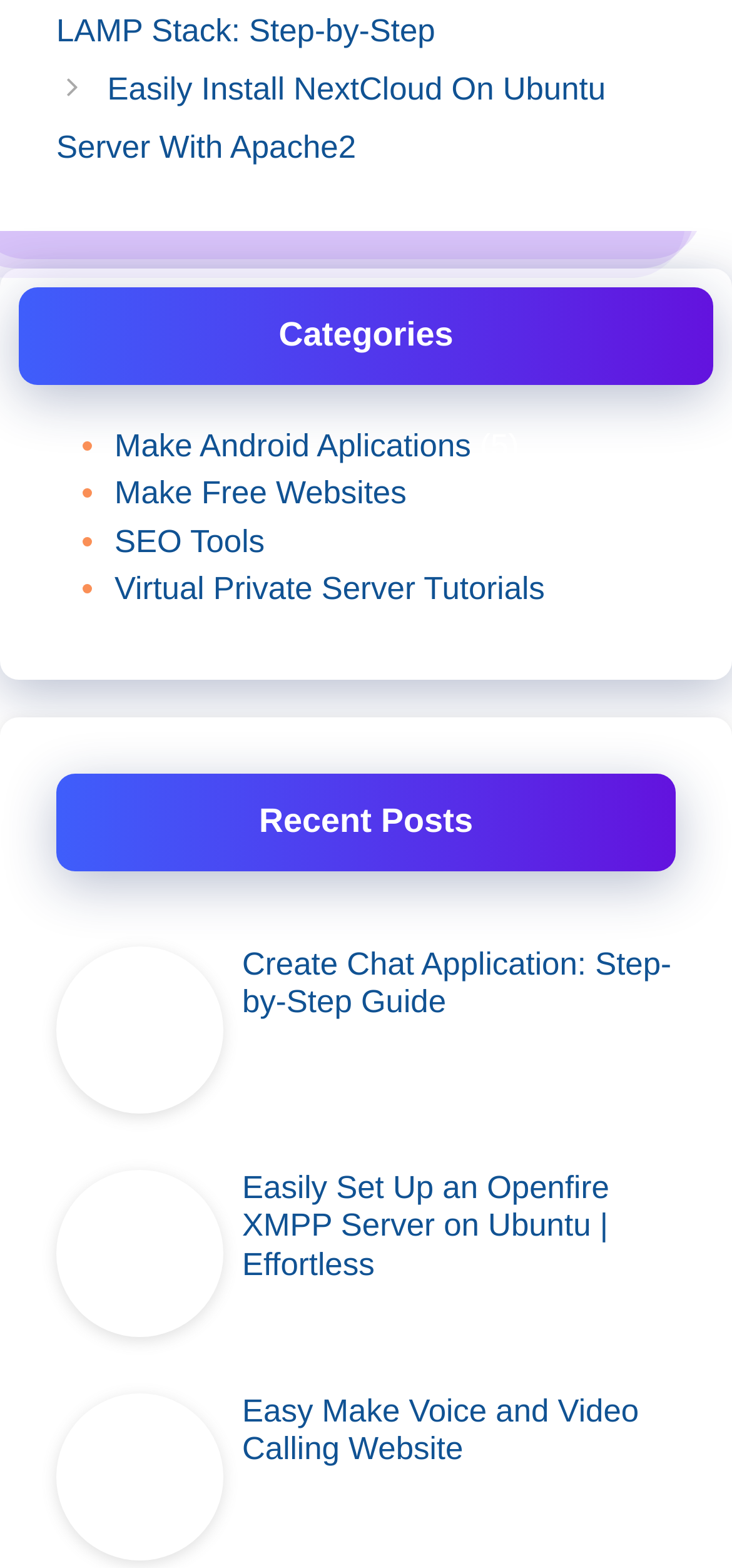Please determine the bounding box coordinates of the element to click on in order to accomplish the following task: "View the tutorial on setting up an Openfire XMPP Server". Ensure the coordinates are four float numbers ranging from 0 to 1, i.e., [left, top, right, bottom].

[0.331, 0.746, 0.923, 0.858]